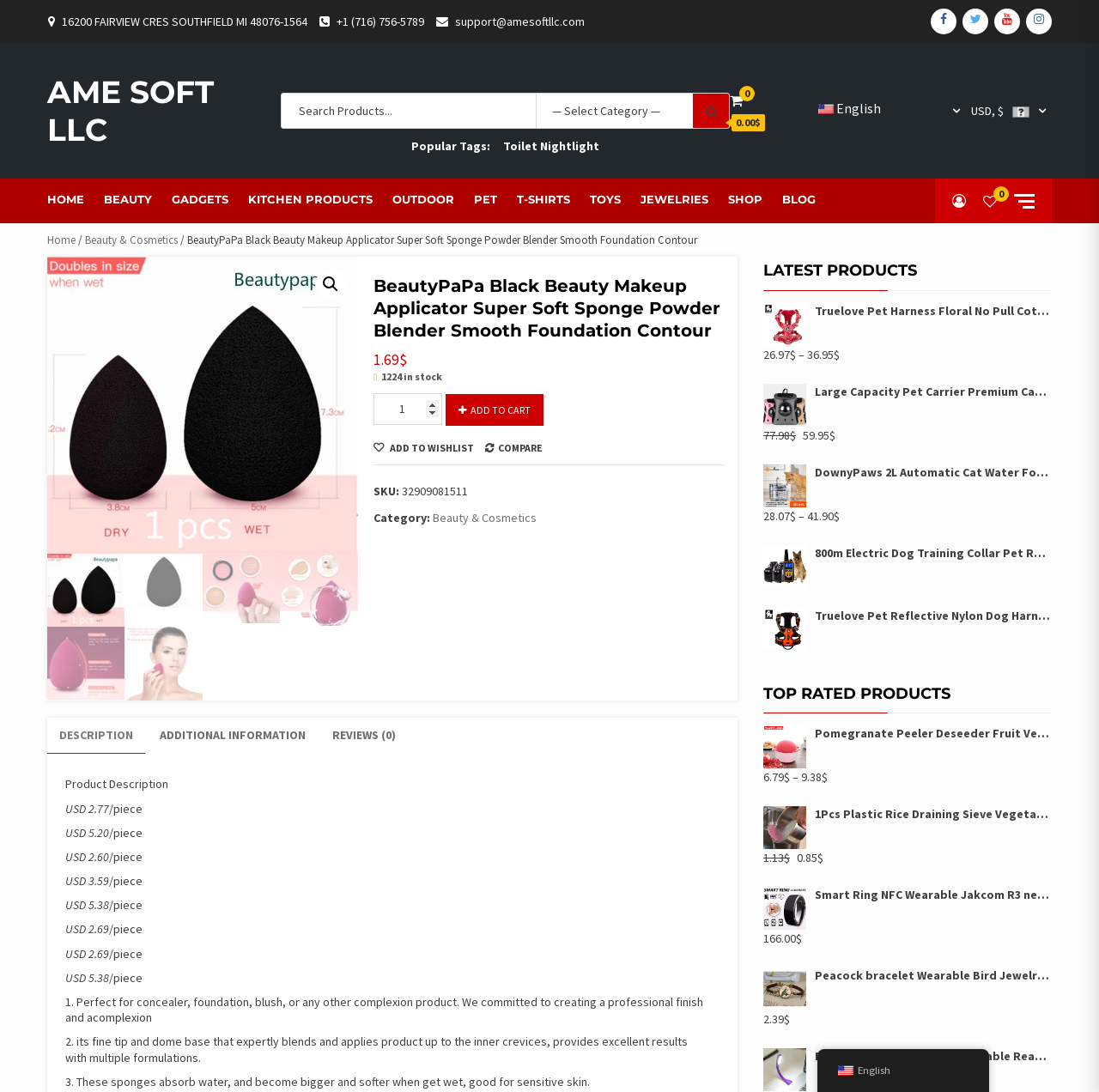Find the bounding box coordinates of the UI element according to this description: "(866) 661-1339".

None